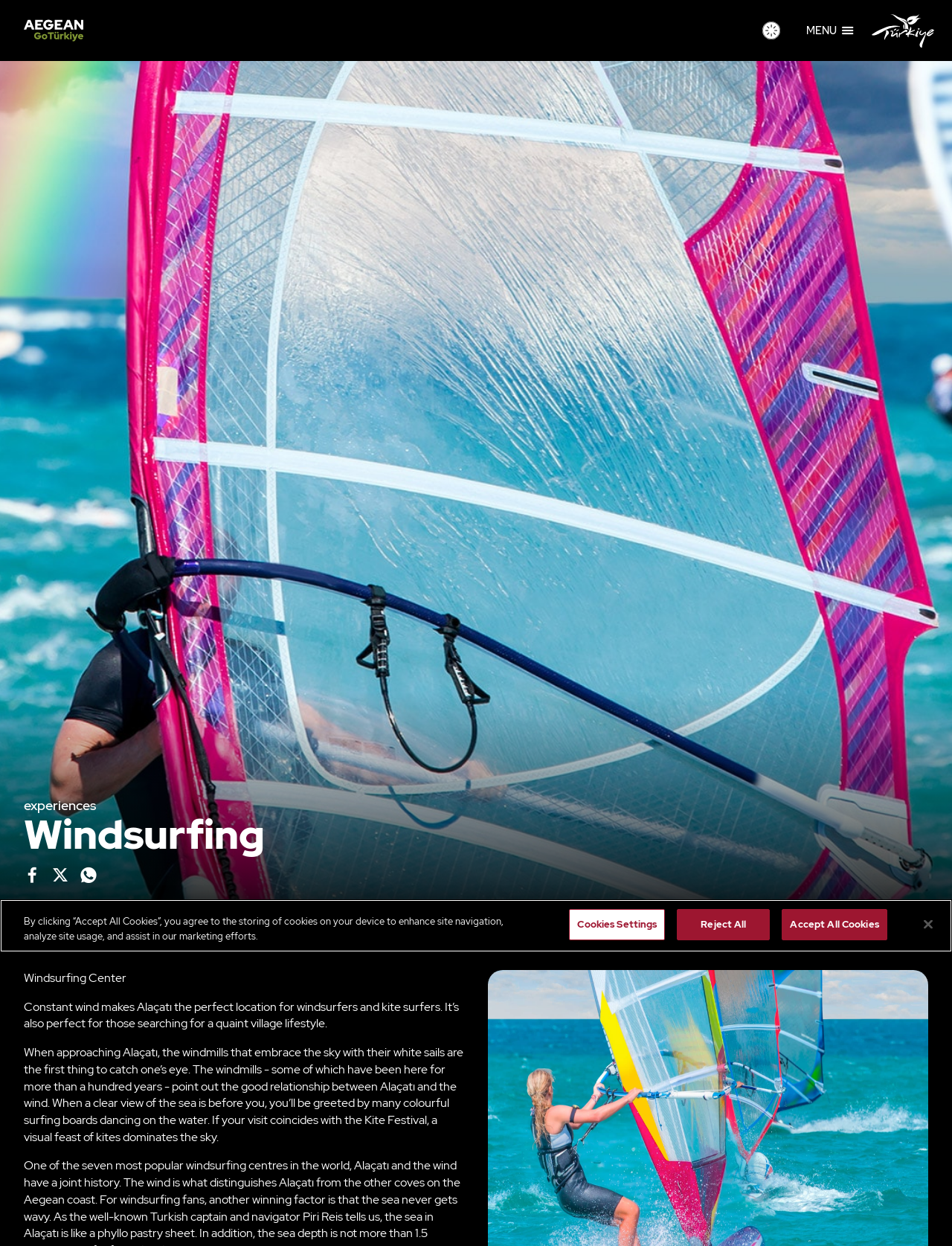Locate the bounding box of the user interface element based on this description: "parent_node: MENU".

[0.916, 0.011, 0.981, 0.038]